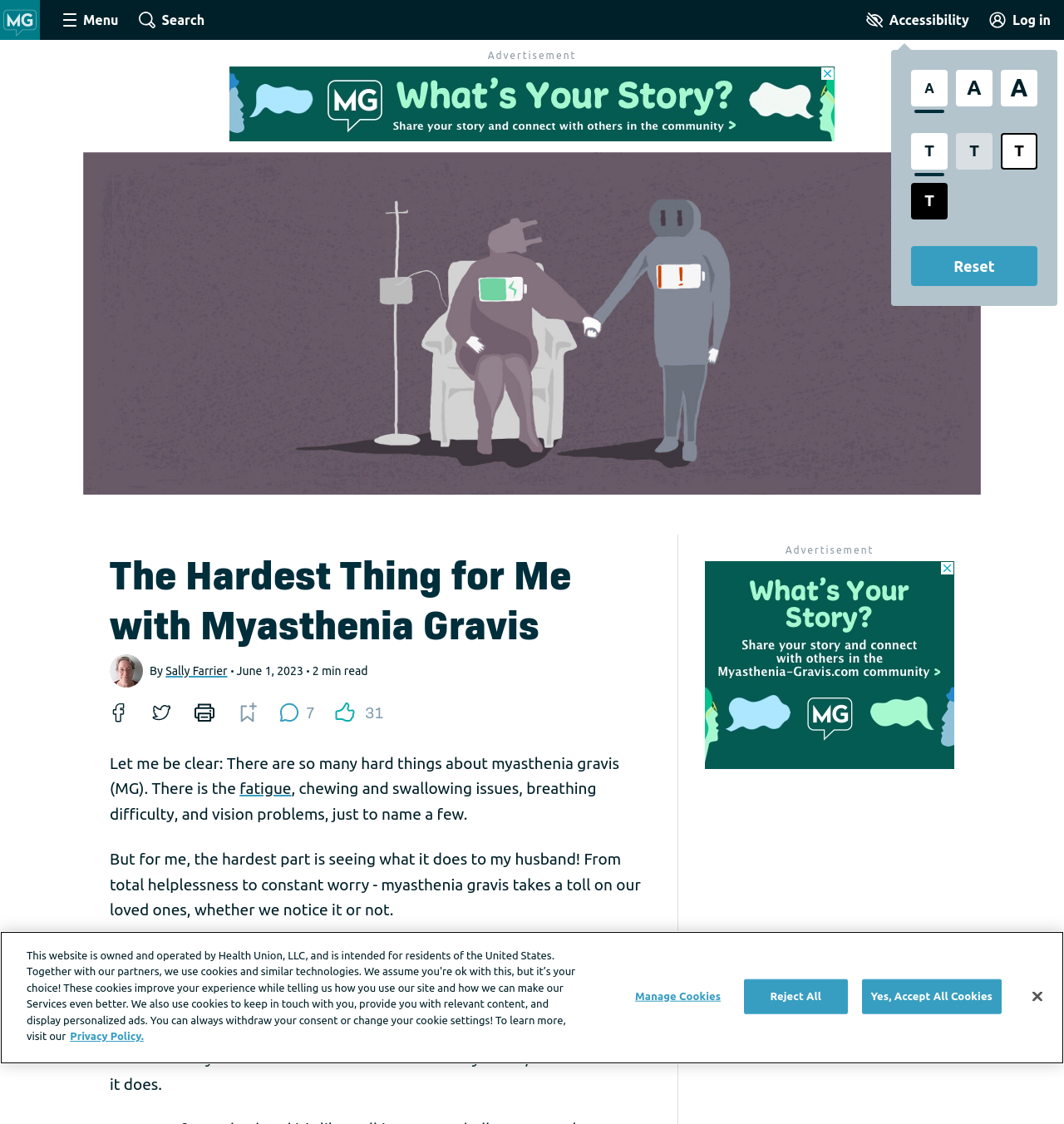Create a detailed narrative of the webpage’s visual and textual elements.

The webpage is about the impact of myasthenia gravis on a spouse, with a personal story shared by Sally Farrier. At the top, there is a navigation menu and a search bar, followed by a series of buttons for accessibility tools and font size adjustment. 

Below the navigation menu, there is an advertisement iframe. To the left of the advertisement, there is an image of a figure receiving IV treatment, with a battery symbol on its chest. 

The main content of the webpage starts with a heading "The Hardest Thing for Me with Myasthenia Gravis" and a brief introduction by Sally Farrier. The article is divided into sections, with headings such as "The ups and downs of MG". The text describes the author's experience with myasthenia gravis and its impact on her relationship with her husband. 

Throughout the article, there are social media sharing buttons, a print button, and a bookmark button. There is also a comment section with 7 comments. 

At the bottom of the webpage, there is a cookie banner with buttons to manage cookies, reject all, accept all, and close.